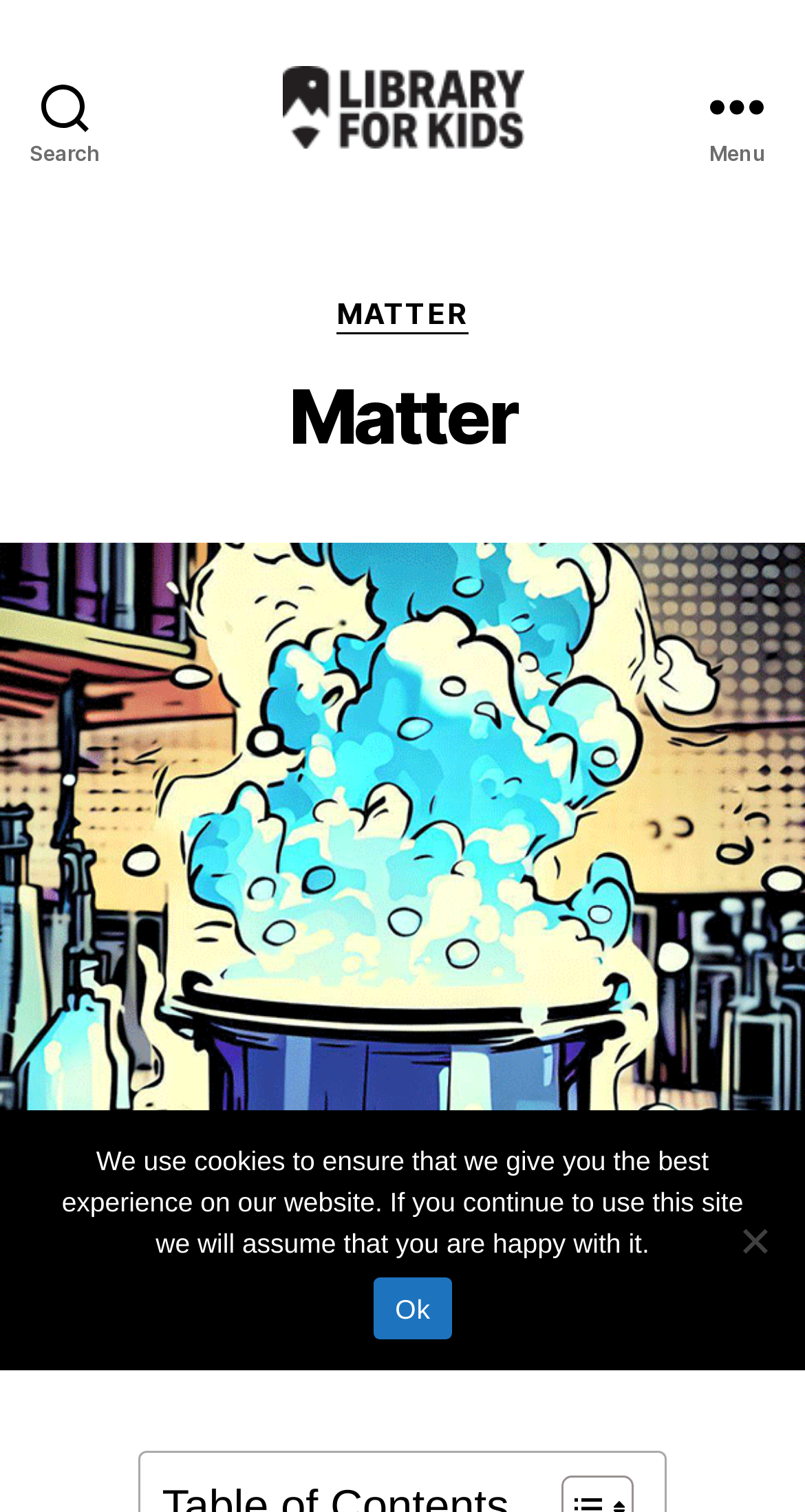Based on the image, give a detailed response to the question: What is the purpose of the cookie notice?

I inferred the purpose of the cookie notice by reading the text 'We use cookies to ensure that we give you the best experience on our website. If you continue to use this site we will assume that you are happy with it.' which indicates that the notice is informing users about the website's cookie usage.